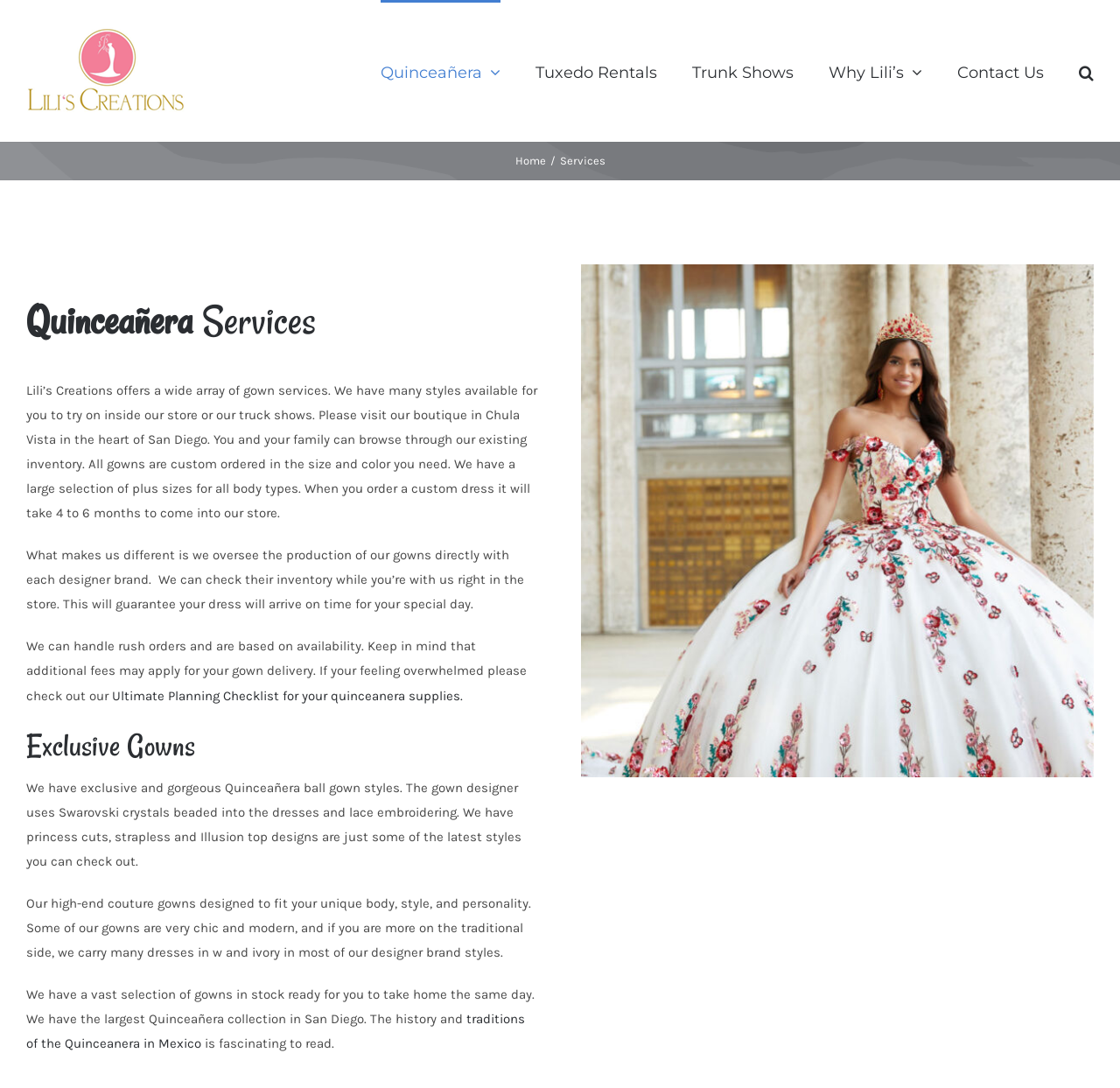Please provide a brief answer to the following inquiry using a single word or phrase:
What type of services does Lili's Creations offer?

Gown services